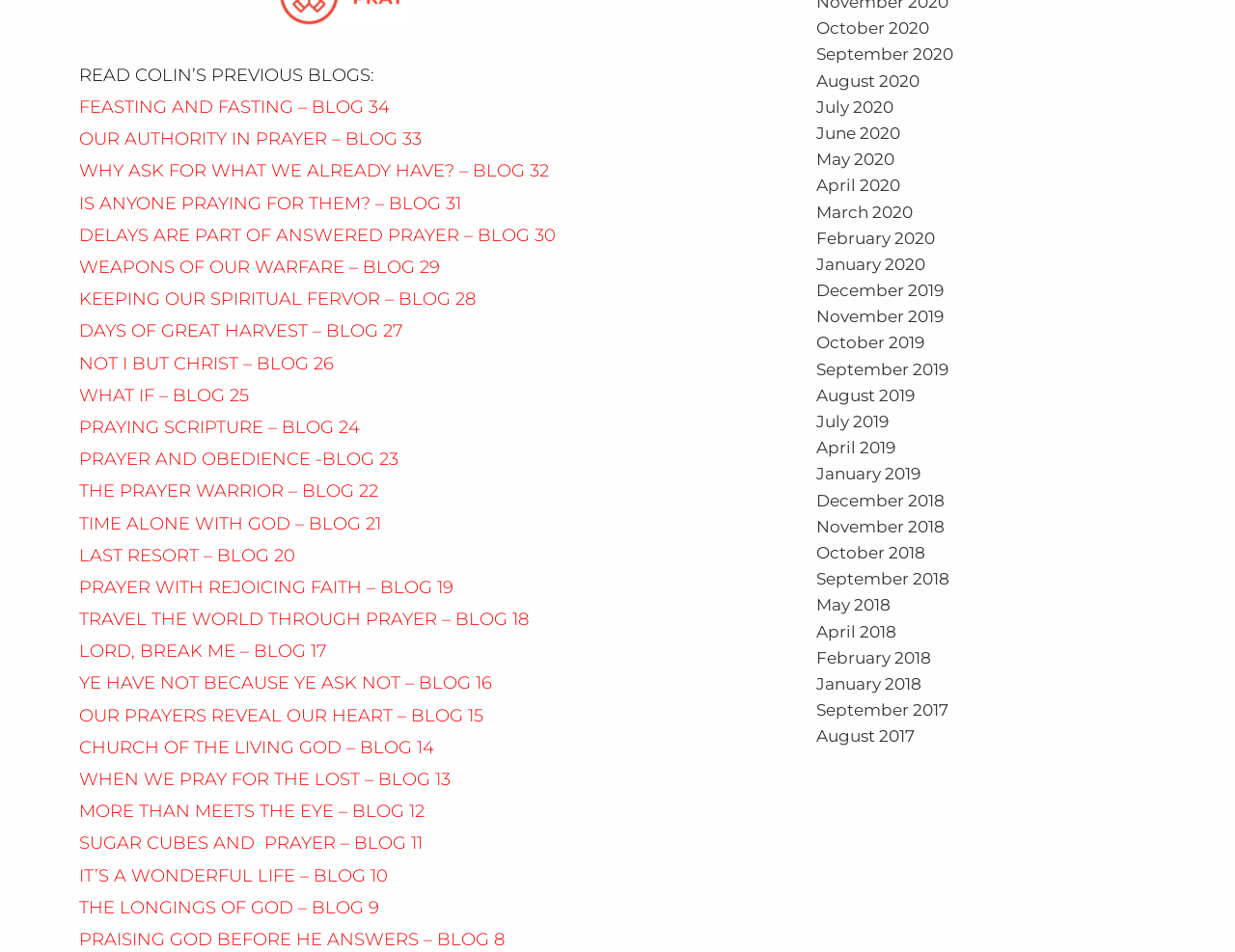Could you provide the bounding box coordinates for the portion of the screen to click to complete this instruction: "Check out 'TIME ALONE WITH GOD – BLOG 21'"?

[0.064, 0.539, 0.309, 0.561]